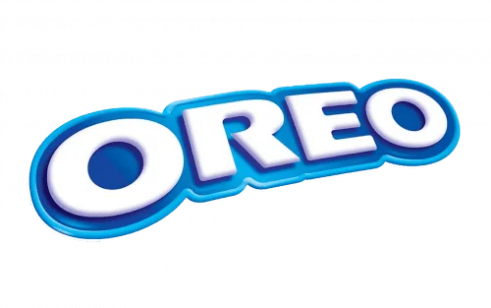Analyze the image and provide a detailed caption.

The image displays the iconic "OREO" logo, characterized by its bold, stylized typography in vibrant blue and white colors. The logo prominently features the word "OREO," with the letters slightly slanted to convey a sense of movement and playfulness. This design not only emphasizes the distinctiveness of the brand but is also optimized for various usages, ensuring it appears effectively across different devices and platforms. Below the image, there is a caption indicating that this is a downloadable PNG version of the logo, which has been modified for better display and reduced file size without compromising quality. Additionally, a note indicates that Oreo maintains exclusive ownership of this logo, highlighting its brand integrity.